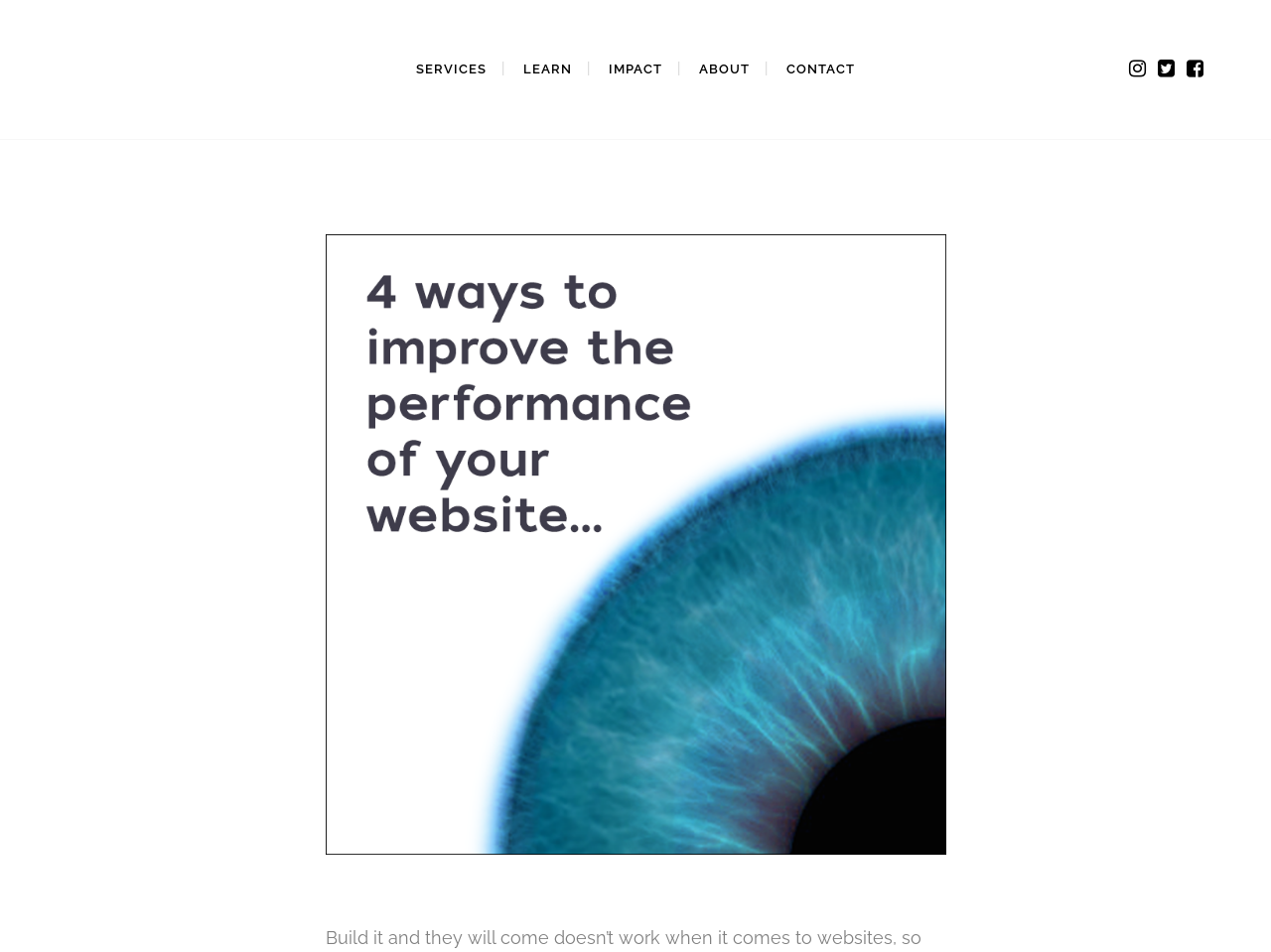How many social media links are present?
Answer the question with a single word or phrase derived from the image.

3